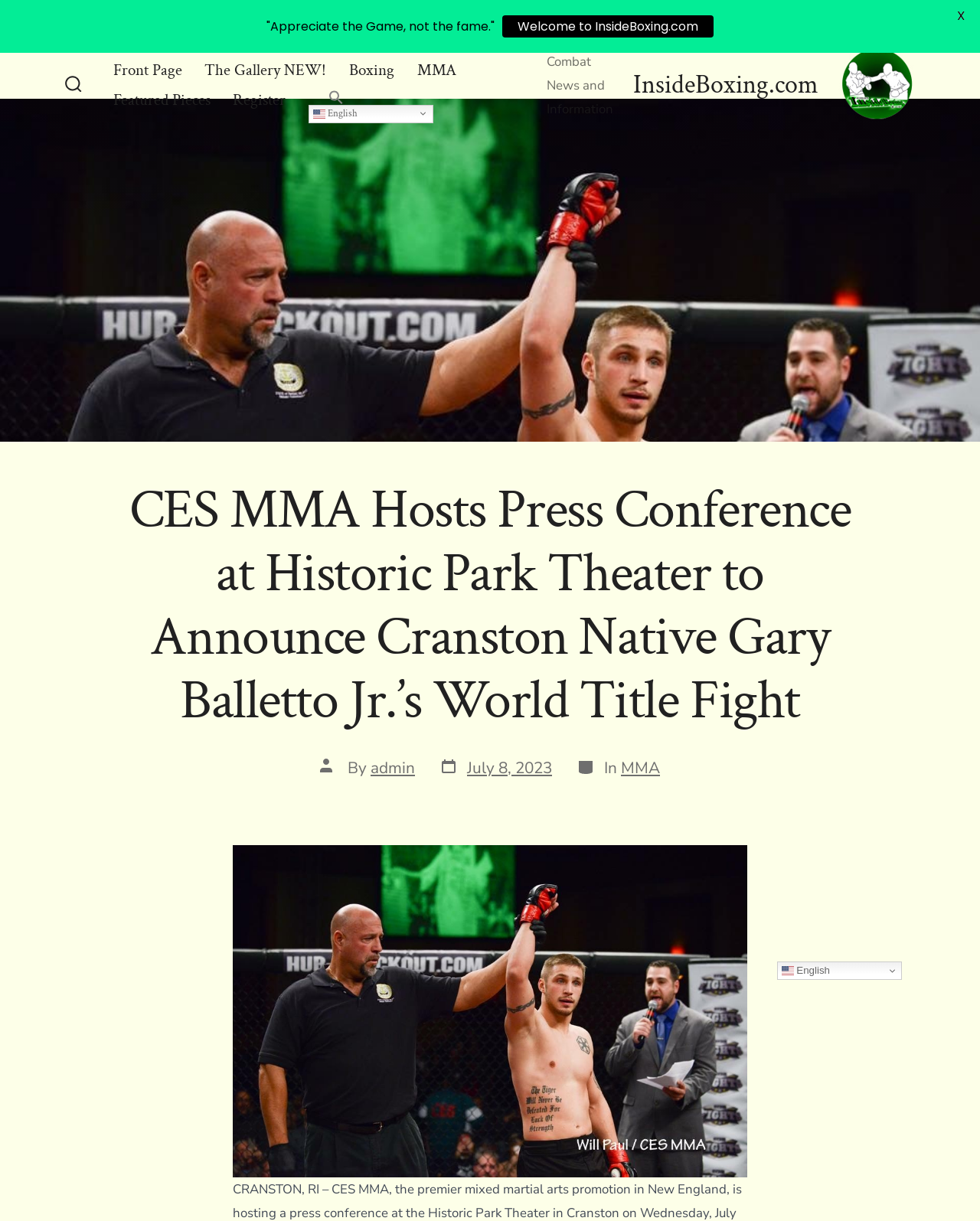Provide your answer to the question using just one word or phrase: What is the language of the website?

English